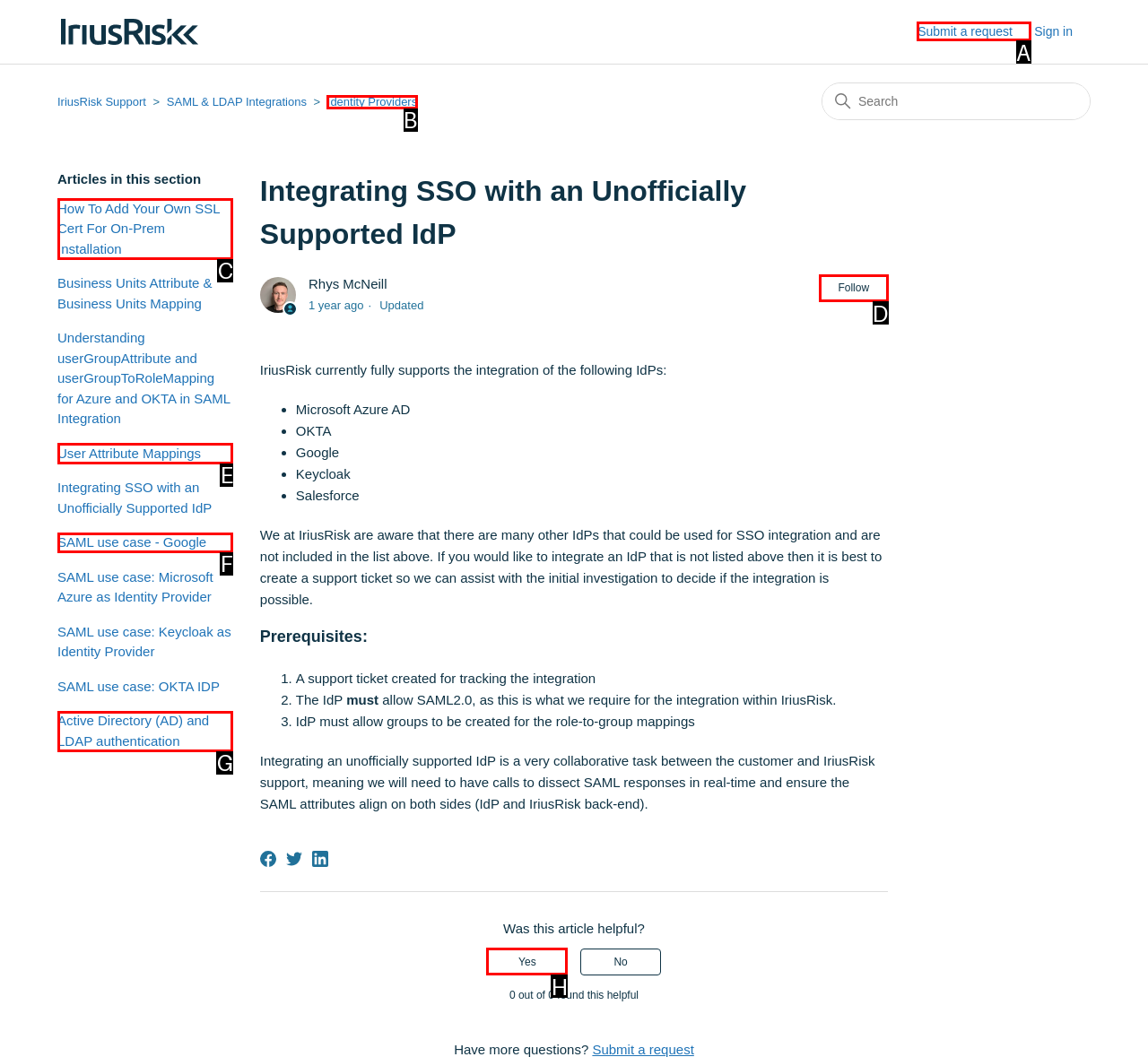Tell me the letter of the correct UI element to click for this instruction: Submit a request. Answer with the letter only.

A